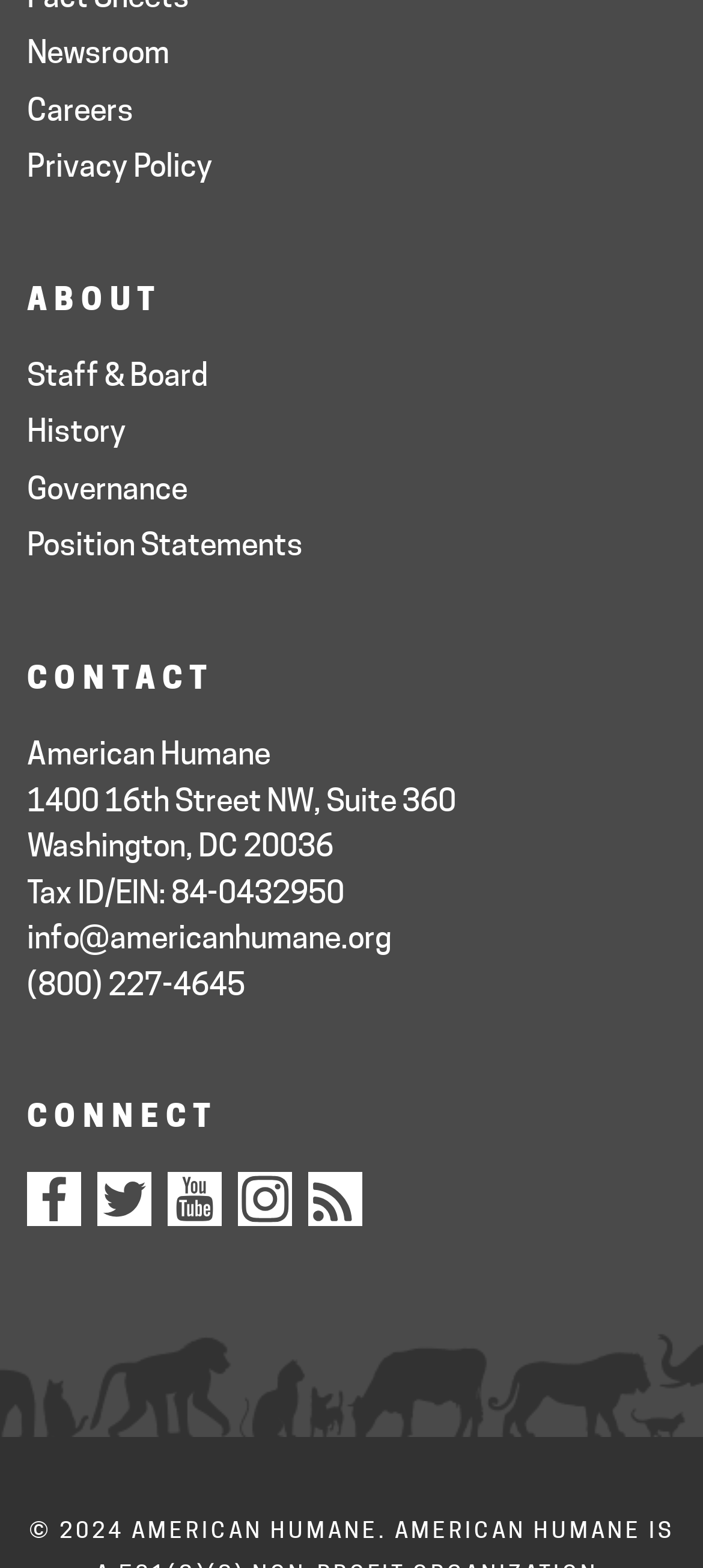Please determine the bounding box coordinates for the UI element described here. Use the format (top-left x, top-left y, bottom-right x, bottom-right y) with values bounded between 0 and 1: Staff & Board

[0.038, 0.228, 0.295, 0.251]